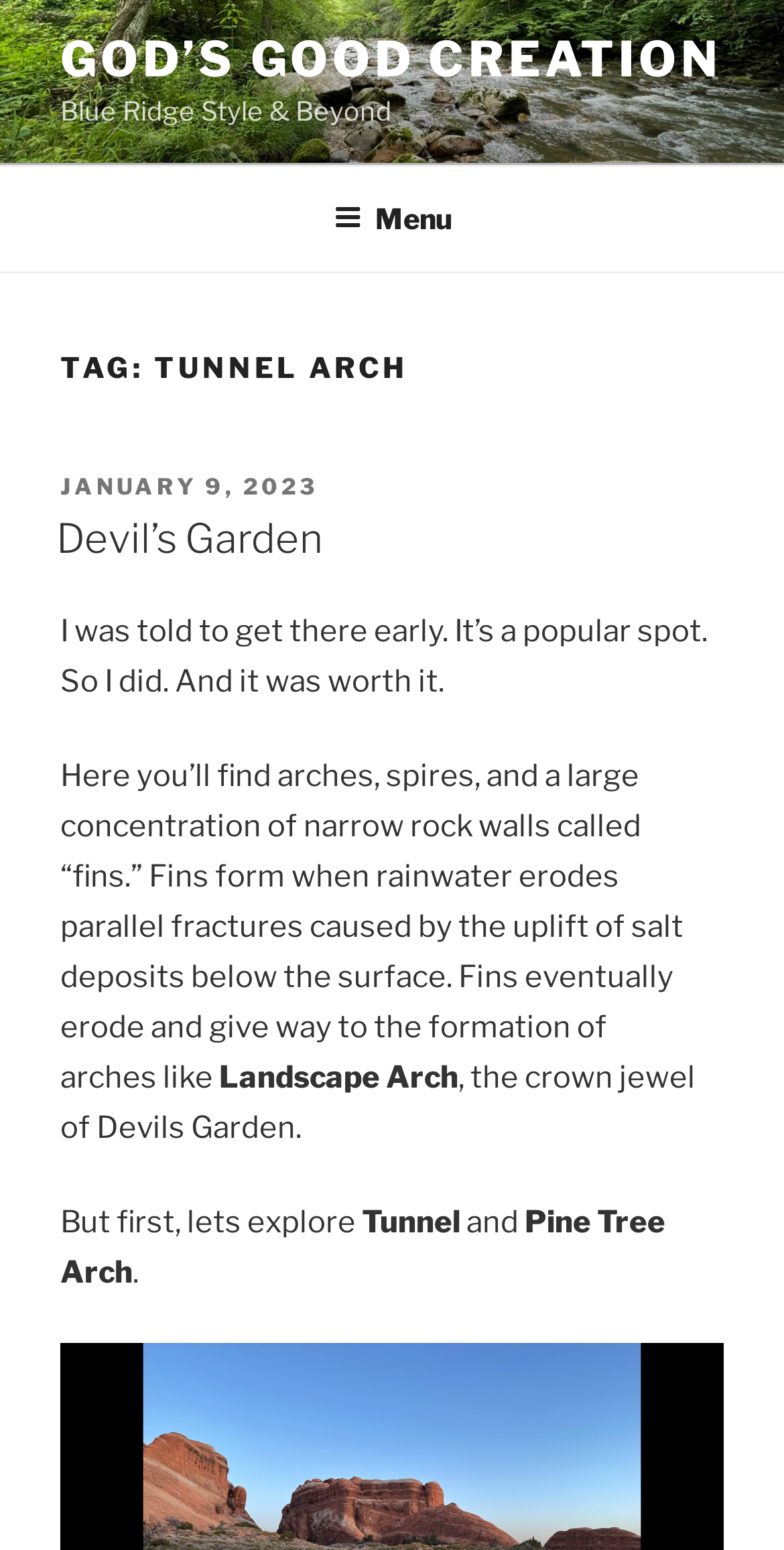What is the process that forms fins in Devil's Garden?
Look at the image and respond with a single word or a short phrase.

Rainwater erosion